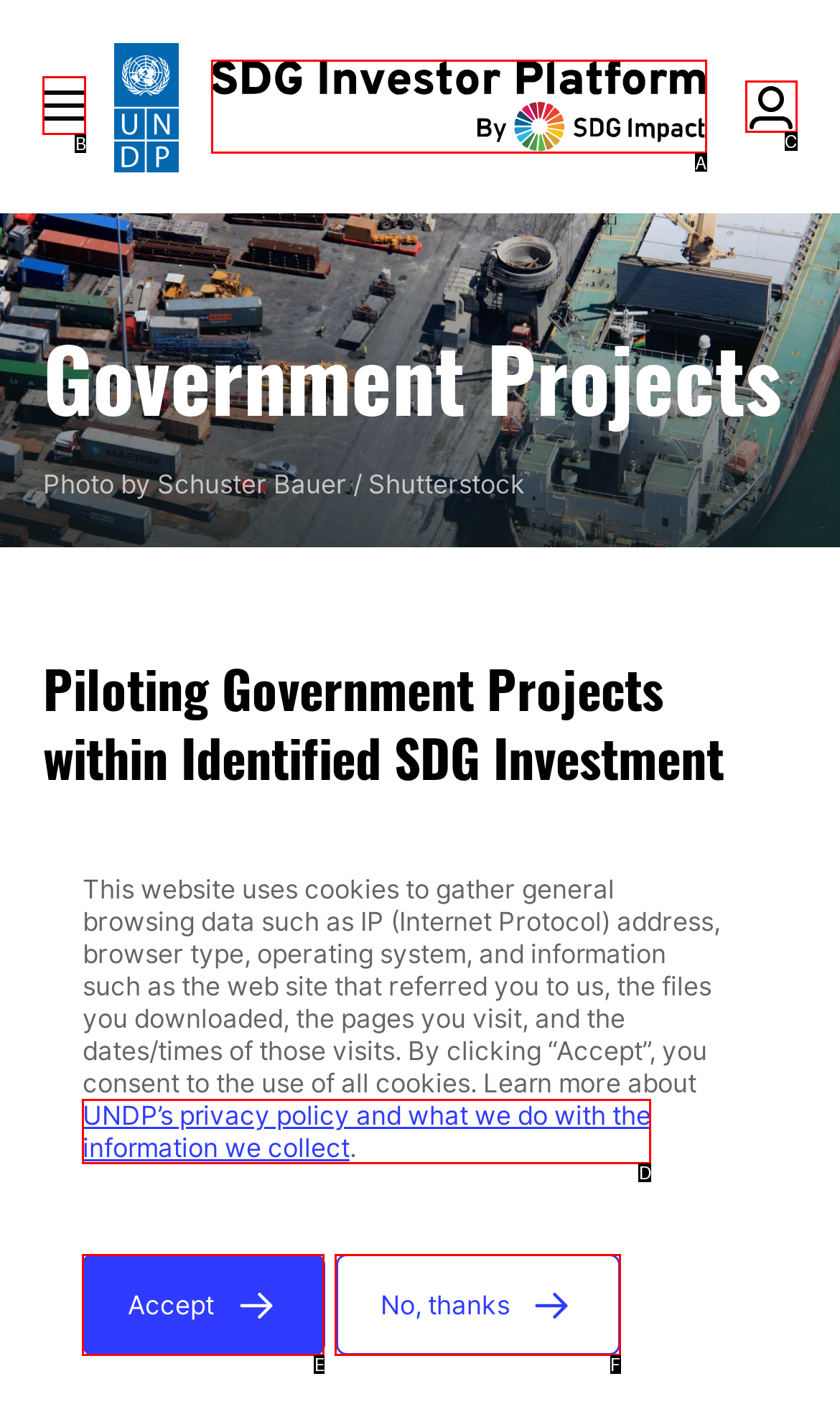From the options shown, which one fits the description: Accept? Respond with the appropriate letter.

E